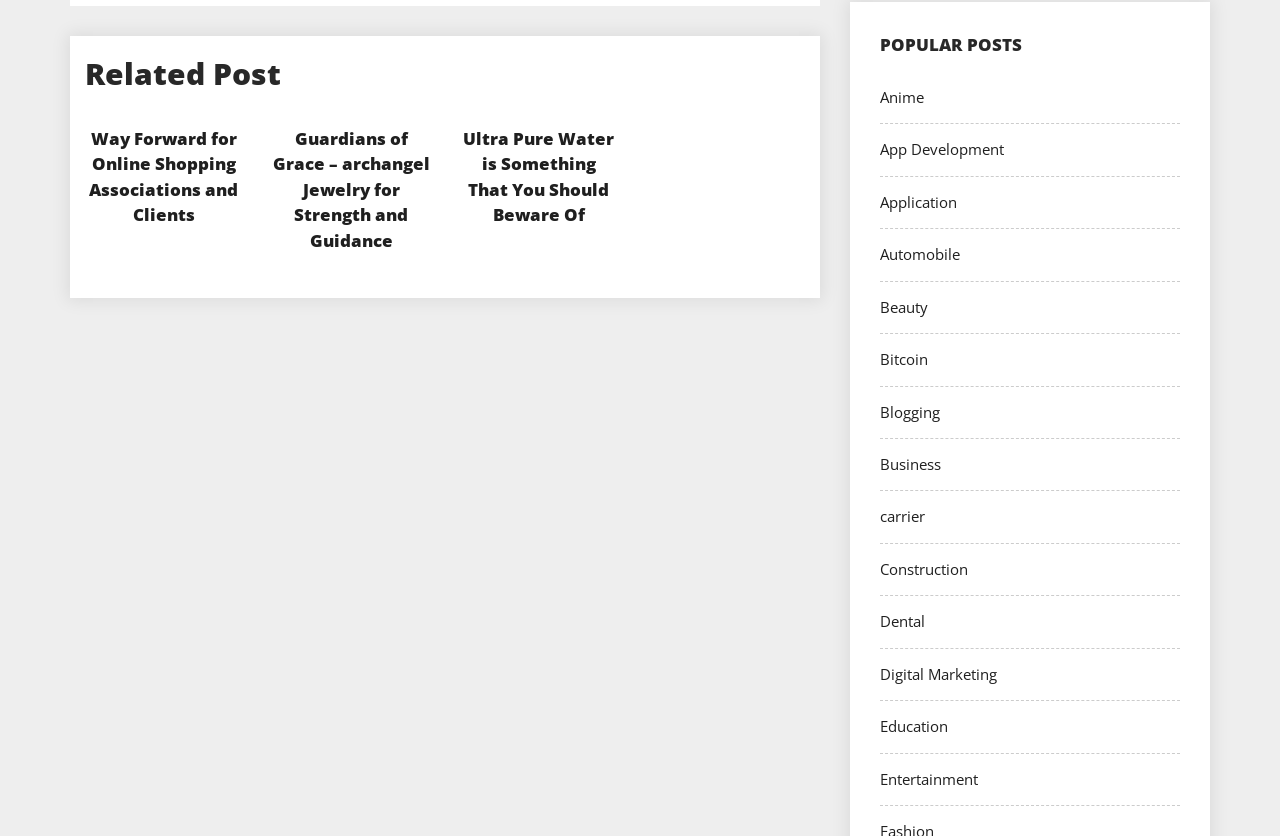Find the bounding box coordinates of the element you need to click on to perform this action: 'explore 'Digital Marketing''. The coordinates should be represented by four float values between 0 and 1, in the format [left, top, right, bottom].

[0.688, 0.794, 0.779, 0.818]